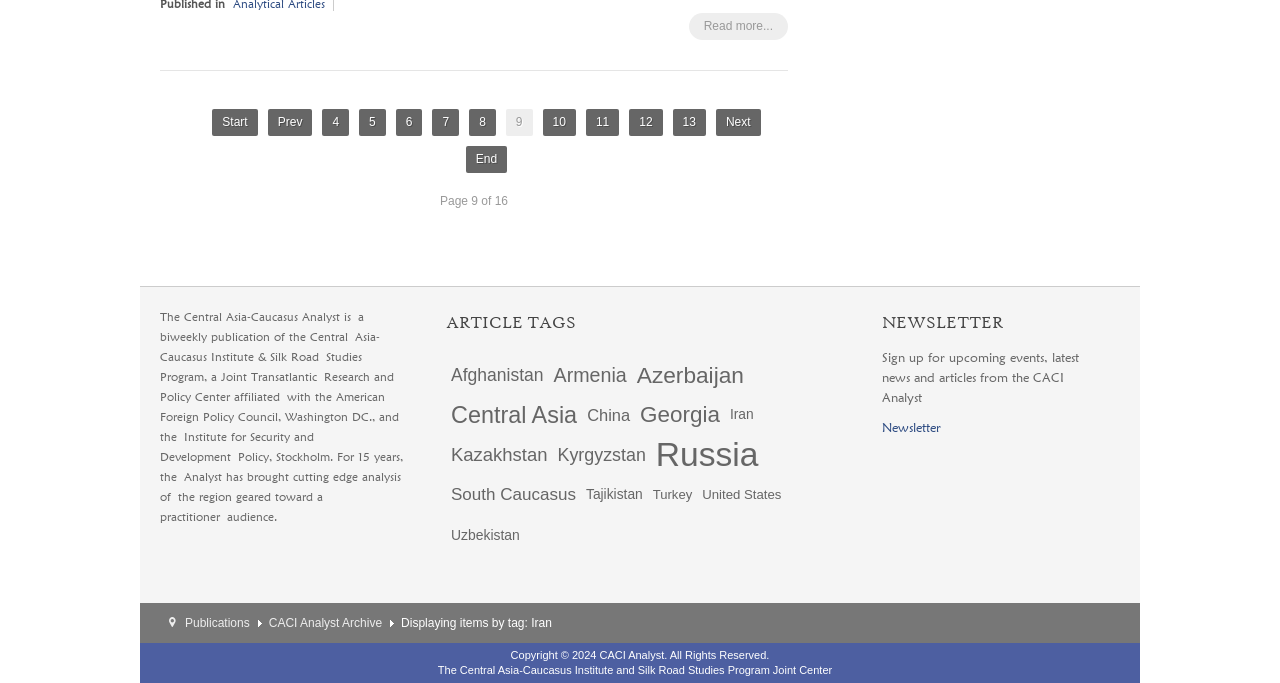Identify the bounding box coordinates for the UI element described as: "Kazakhstan". The coordinates should be provided as four floats between 0 and 1: [left, top, right, bottom].

[0.348, 0.637, 0.432, 0.695]